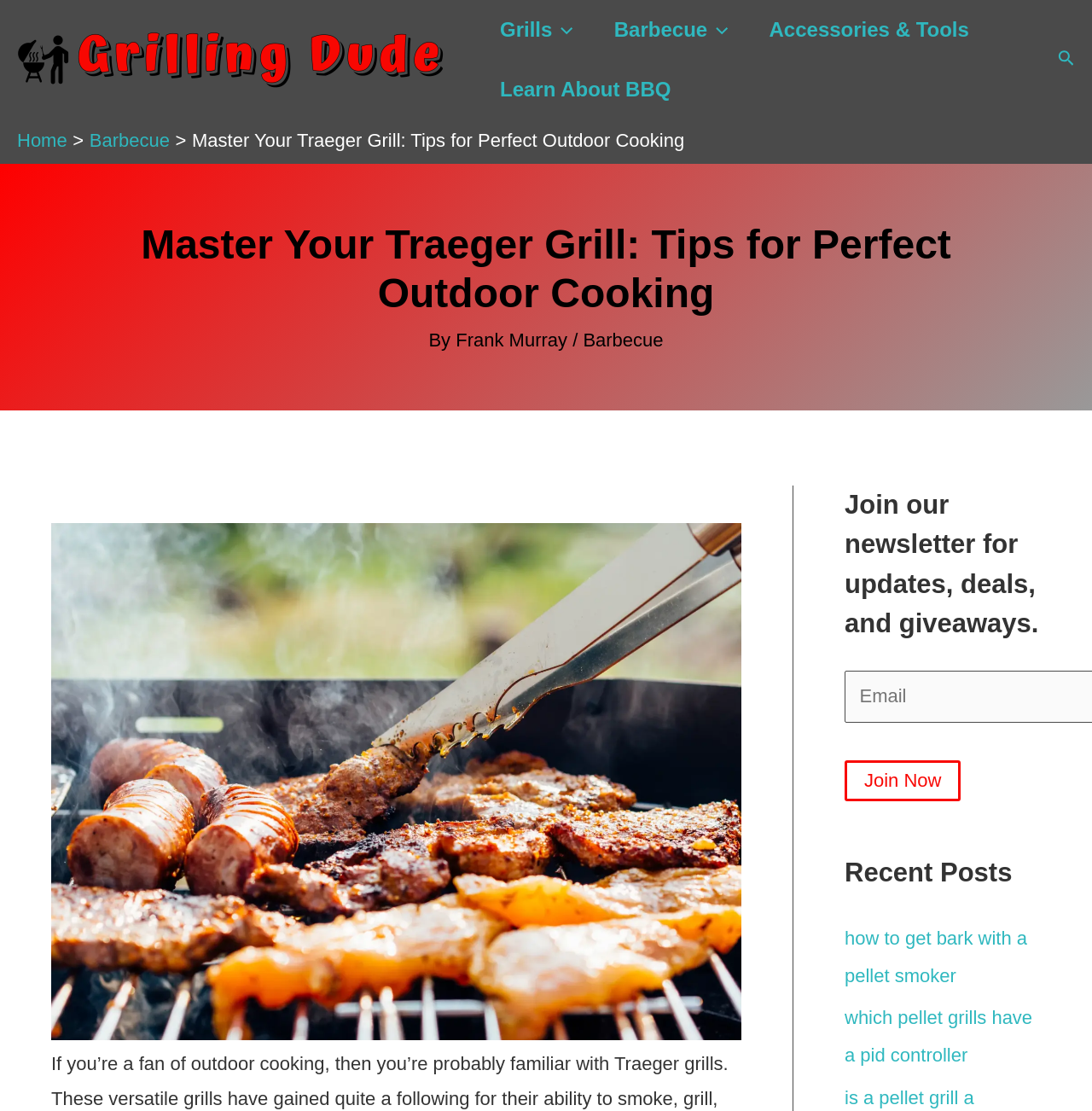Detail the features and information presented on the webpage.

This webpage is about outdoor cooking, specifically focusing on Traeger grills. At the top left corner, there is a logo of "Grilling Dude" with a link to the website's homepage. Next to it, there is a navigation menu with links to "Grills", "Barbecue", "Accessories & Tools", and "Learn About BBQ". 

On the top right corner, there is a search icon link. Below the navigation menu, there is a breadcrumb navigation section with links to "Home" and "Barbecue". The main title of the webpage, "Master Your Traeger Grill: Tips for Perfect Outdoor Cooking", is displayed prominently in the middle of the top section.

Below the title, there is a byline with the author's name, Frank Murray, and a link to the "Barbecue" category. There is also a large image related to Traeger grills and outdoor cooking.

In the middle section of the webpage, there is a complementary section with a heading that invites users to join a newsletter for updates, deals, and giveaways. There is a "Join Now" button below the heading. 

Further down, there is a section titled "Recent Posts" with links to two articles: "How to Get Bark with a Pellet Smoker" and "Which Pellet Grills Have a PID Controller".